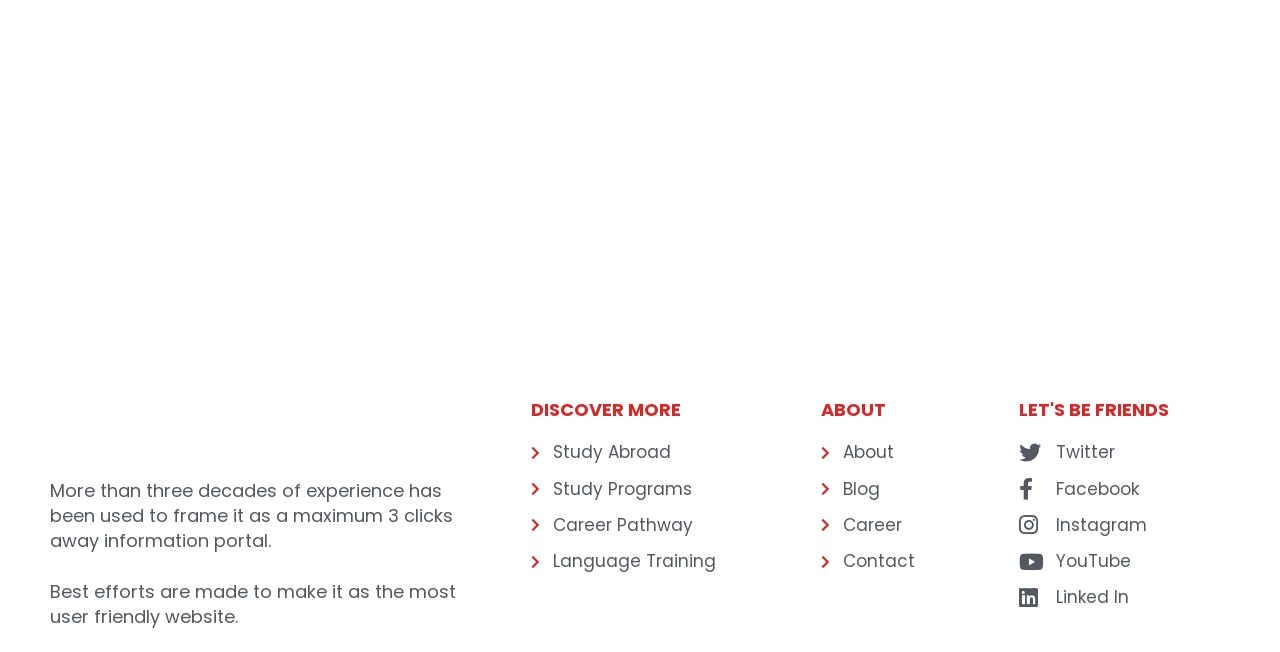Determine the bounding box coordinates for the UI element matching this description: "Instagram".

[0.796, 0.785, 0.961, 0.827]